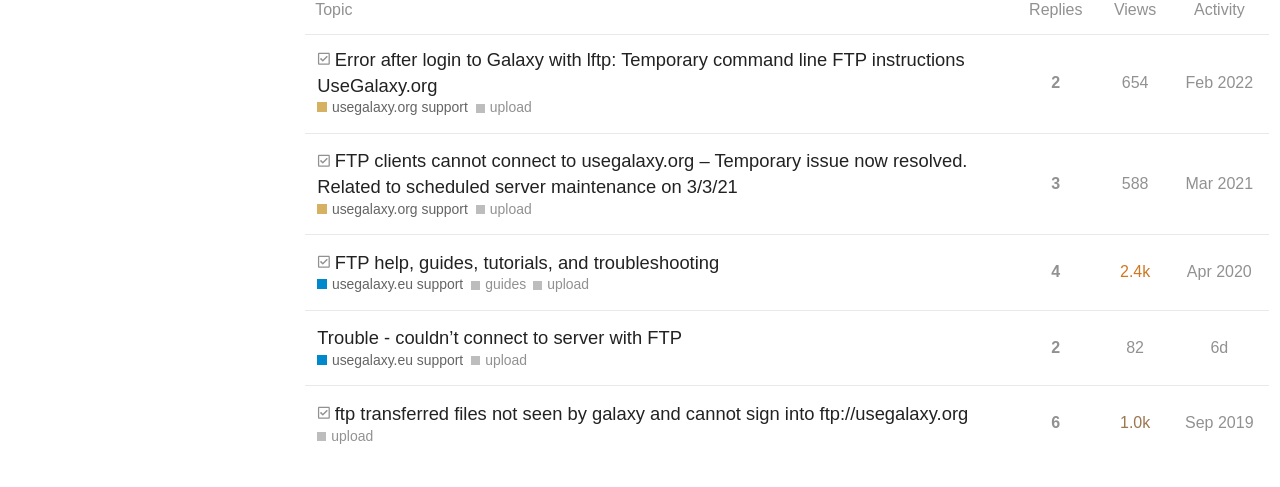Based on the provided description, "upload", find the bounding box of the corresponding UI element in the screenshot.

[0.368, 0.721, 0.412, 0.761]